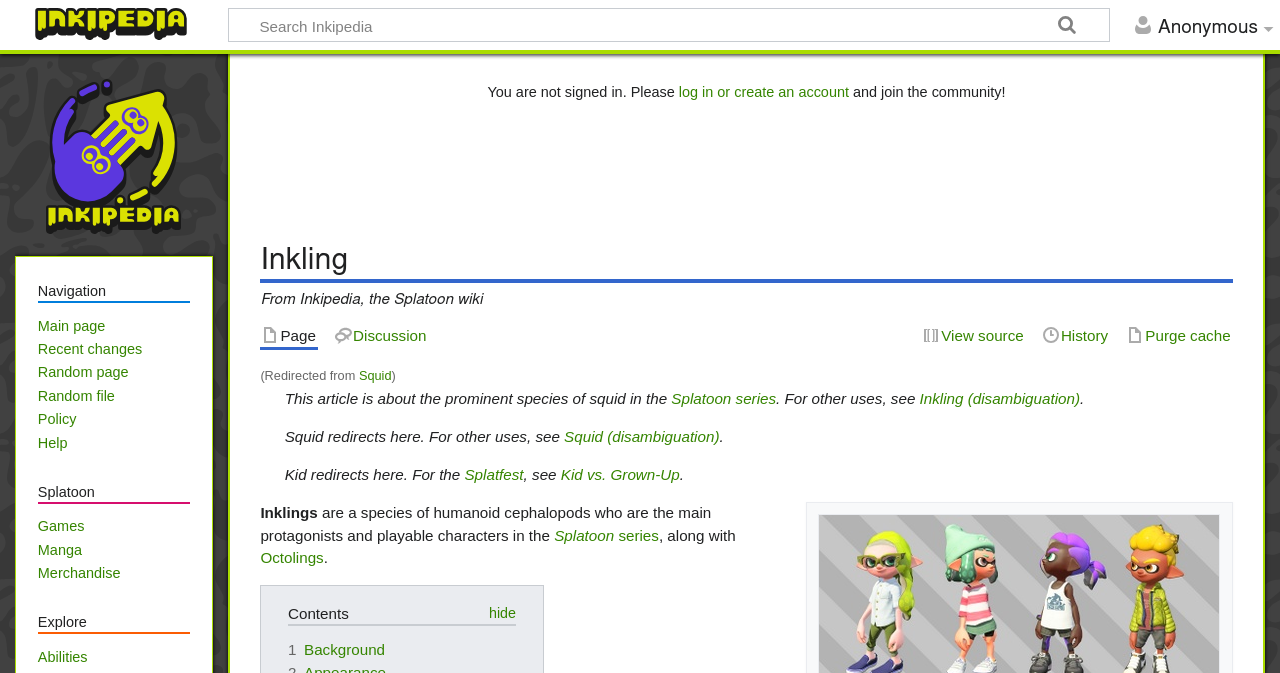Provide the bounding box coordinates of the UI element this sentence describes: "Kid vs. Grown-Up".

[0.438, 0.692, 0.531, 0.717]